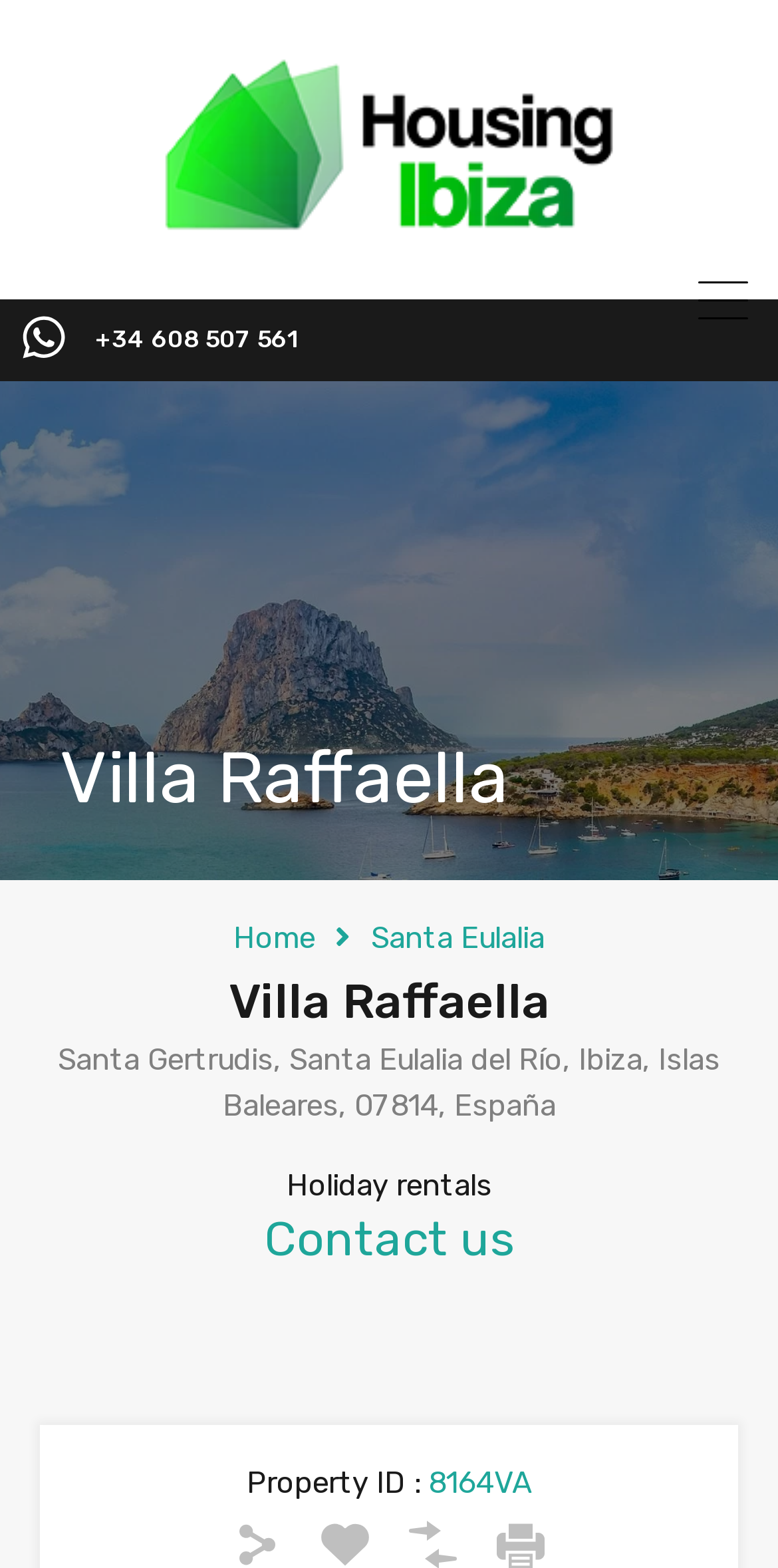What type of rentals are offered?
Please answer the question with as much detail as possible using the screenshot.

I found the answer by looking at the StaticText element with the text 'Holiday rentals' at coordinates [0.368, 0.745, 0.632, 0.768].